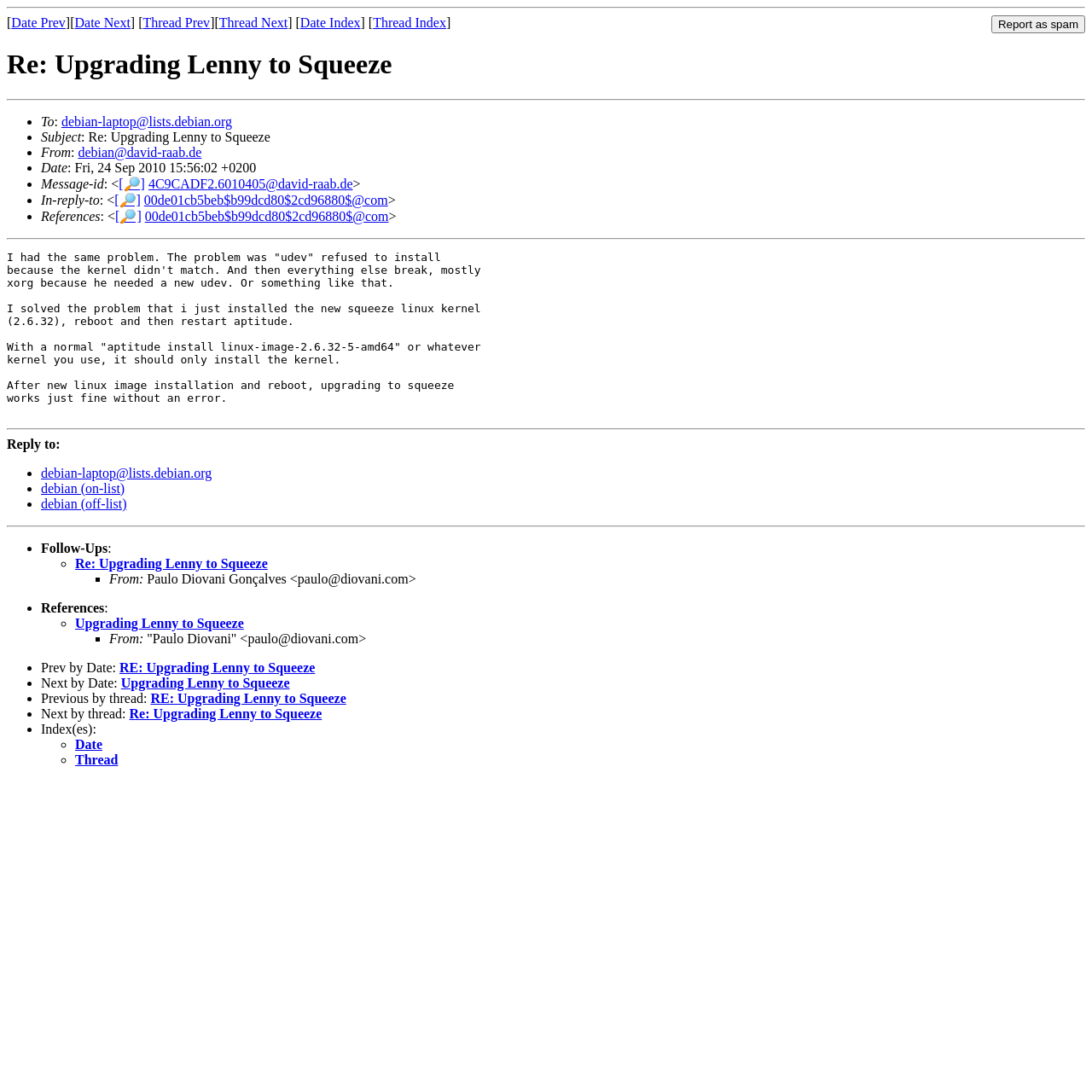Please locate the bounding box coordinates of the element that should be clicked to complete the given instruction: "Go to previous date".

[0.01, 0.014, 0.06, 0.027]